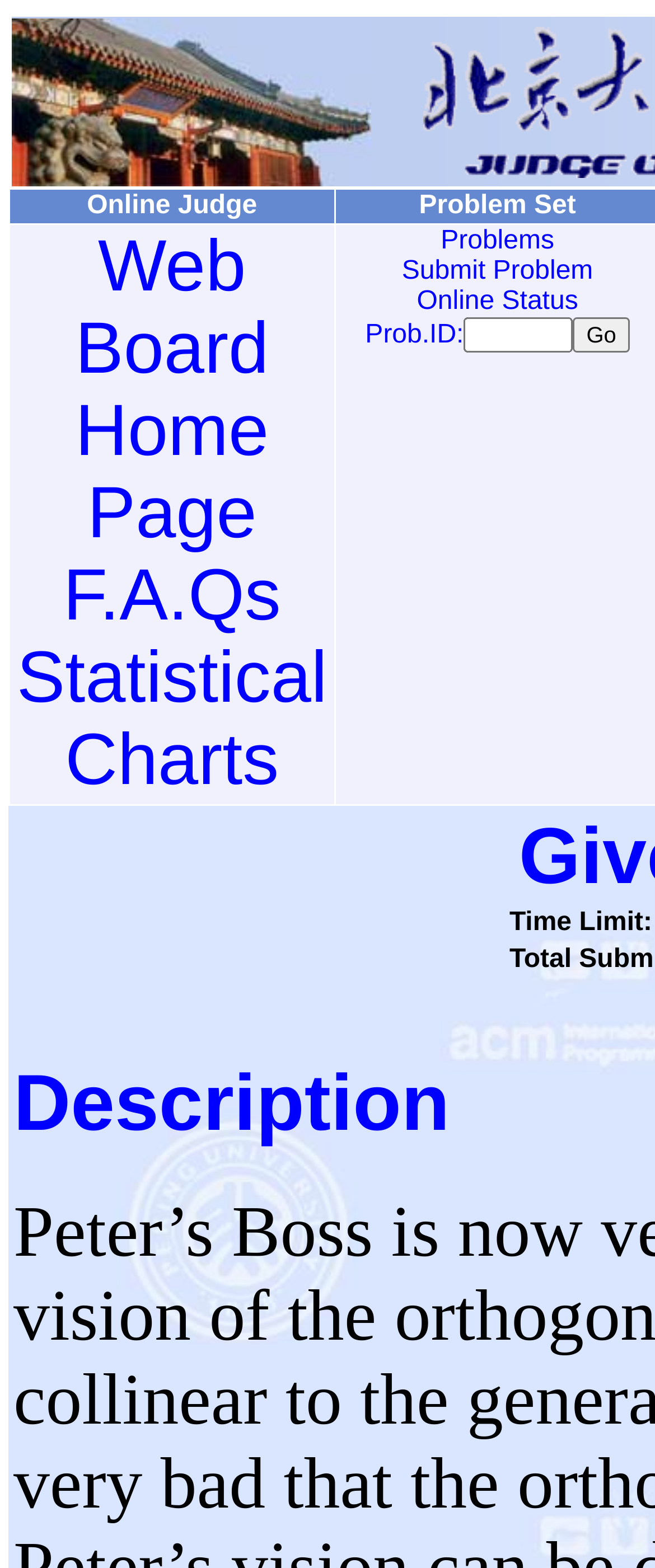Find the bounding box coordinates of the element I should click to carry out the following instruction: "View Tallahassee location".

None